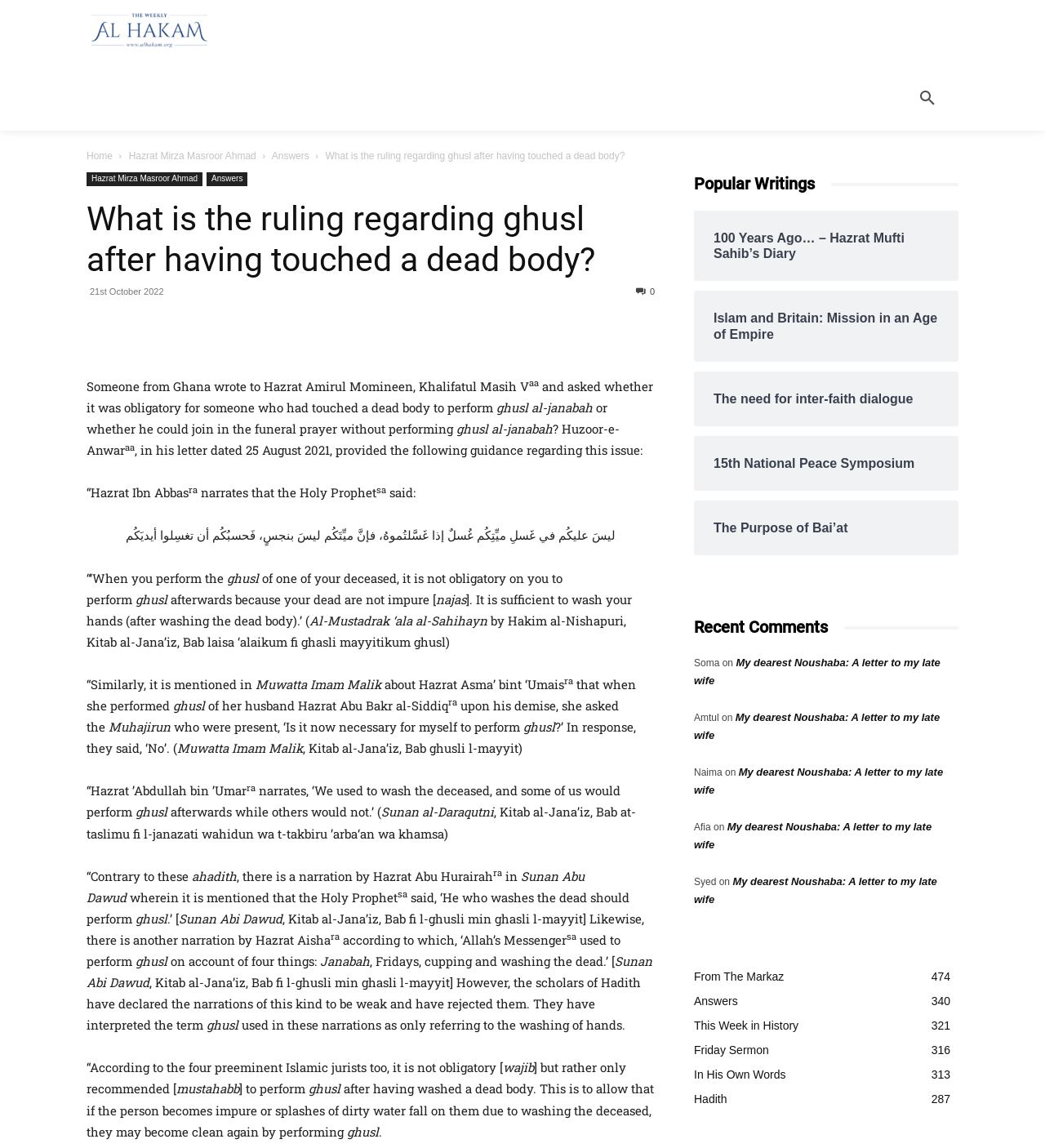Describe all the key features and sections of the webpage thoroughly.

This webpage is about a religious question and its answer. At the top, there is a header with a title "What is the ruling regarding ghusl after having touched a dead body?" and a time stamp "21st October 2022". Below the header, there are several links to other sections of the website, including "Al hakam", "Friday Sermon", "Articles", "News", "AHI Podcast", "EXCLUSIVE", "Announcement", and "More". 

On the left side, there is a navigation menu with links to "Home", "Hazrat Mirza Masroor Ahmad", and "Answers". The main content of the webpage is a question and answer section. The question is "Someone from Ghana wrote to Hazrat Amirul Momineen, Khalifatul Masih Vaa and asked whether it was obligatory for someone who had touched a dead body to perform ghusl al-janabah or whether he could join in the funeral prayer without performing ghusl." 

The answer is a long passage with several quotes from Islamic scholars and references to Islamic texts, including "Hazrat Ibn Abbas", "Al-Mustadrak ‘ala al-Sahihayn", "Muwatta Imam Malik", and "Sunan al-Daraqutni". The passage explains the ruling regarding ghusl after having touched a dead body, citing various hadiths and Islamic traditions. 

At the bottom of the page, there are social media links and a "Share" button.